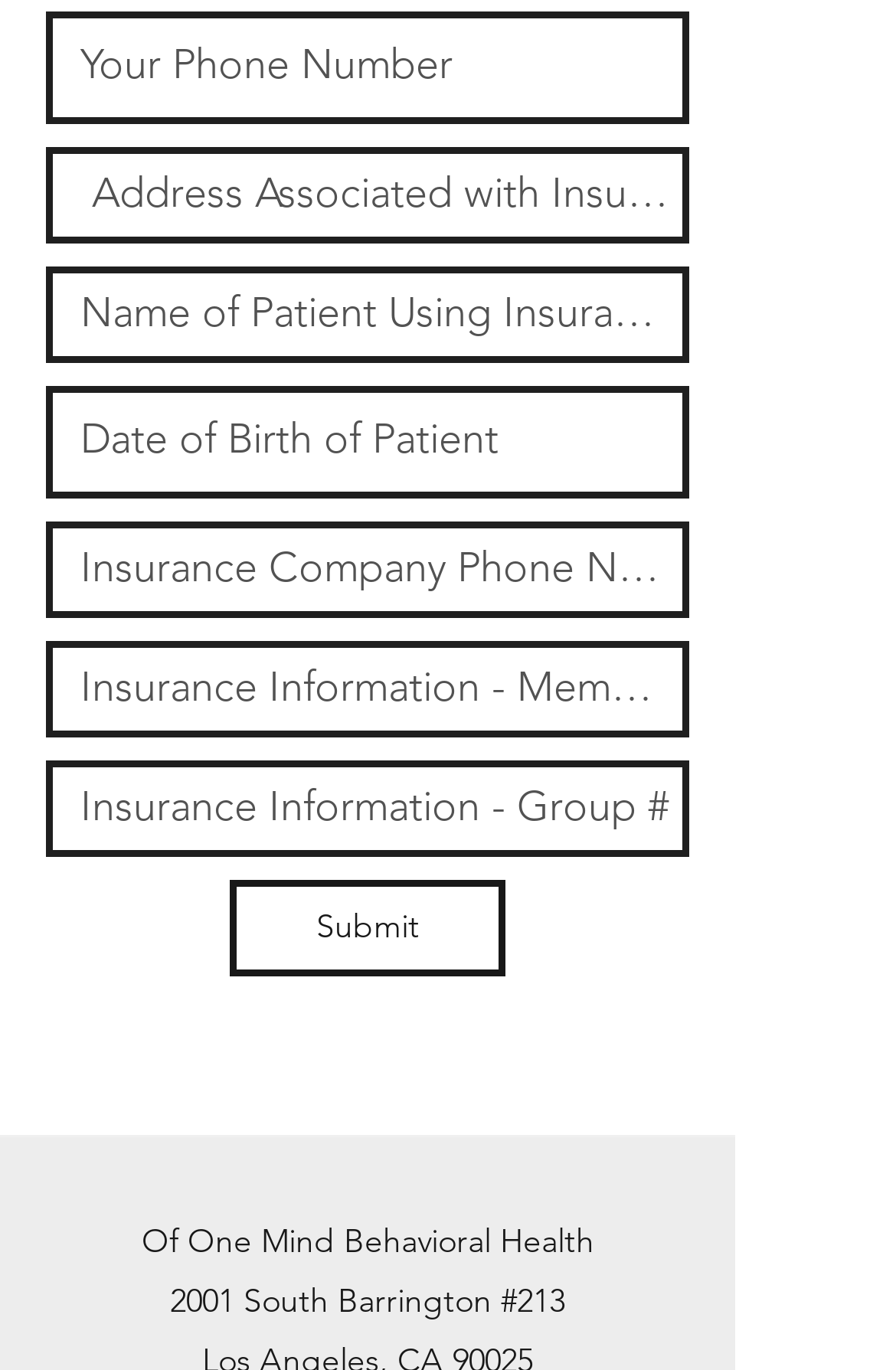Please find the bounding box coordinates of the element that must be clicked to perform the given instruction: "Enter name of patient using insurance". The coordinates should be four float numbers from 0 to 1, i.e., [left, top, right, bottom].

[0.051, 0.194, 0.769, 0.264]